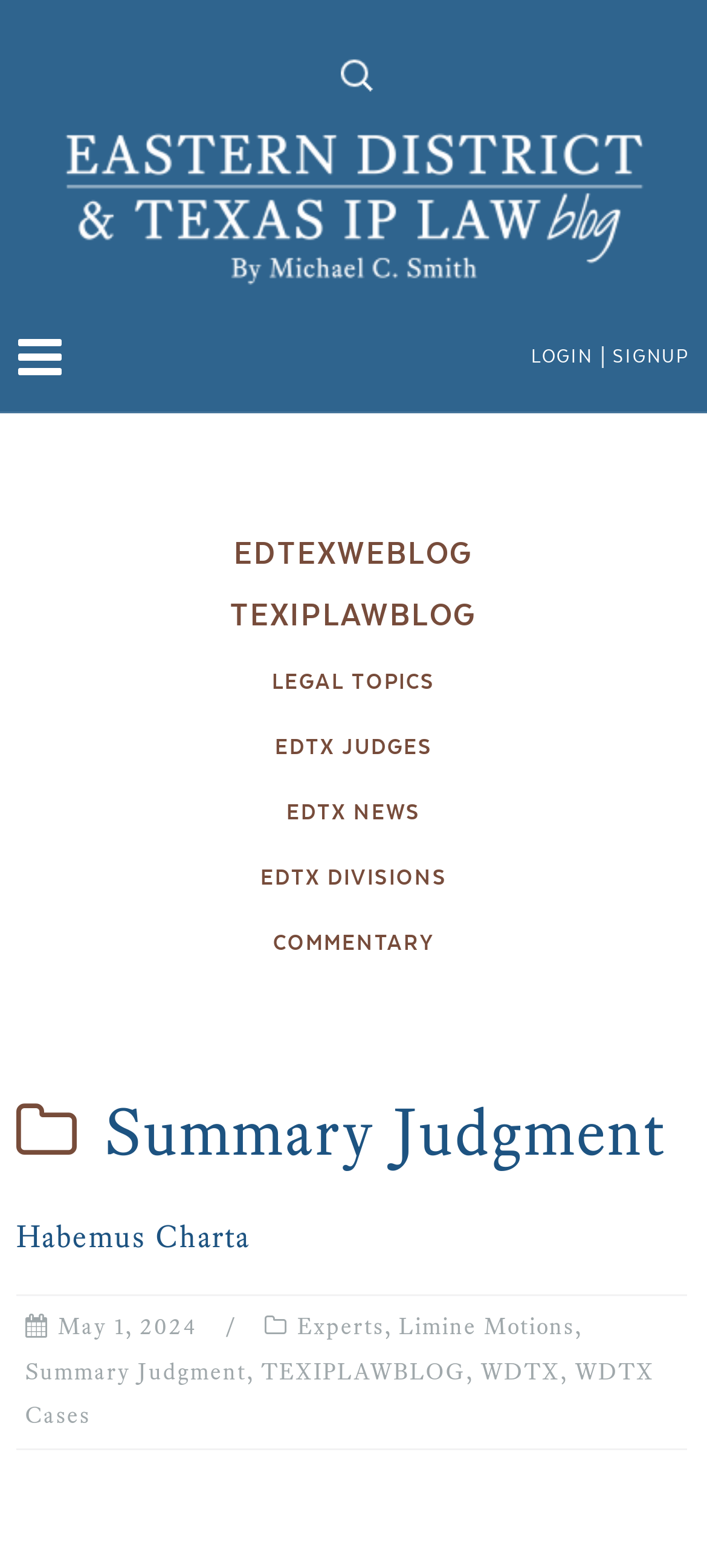How many search boxes are there on the webpage?
Please use the visual content to give a single word or phrase answer.

1